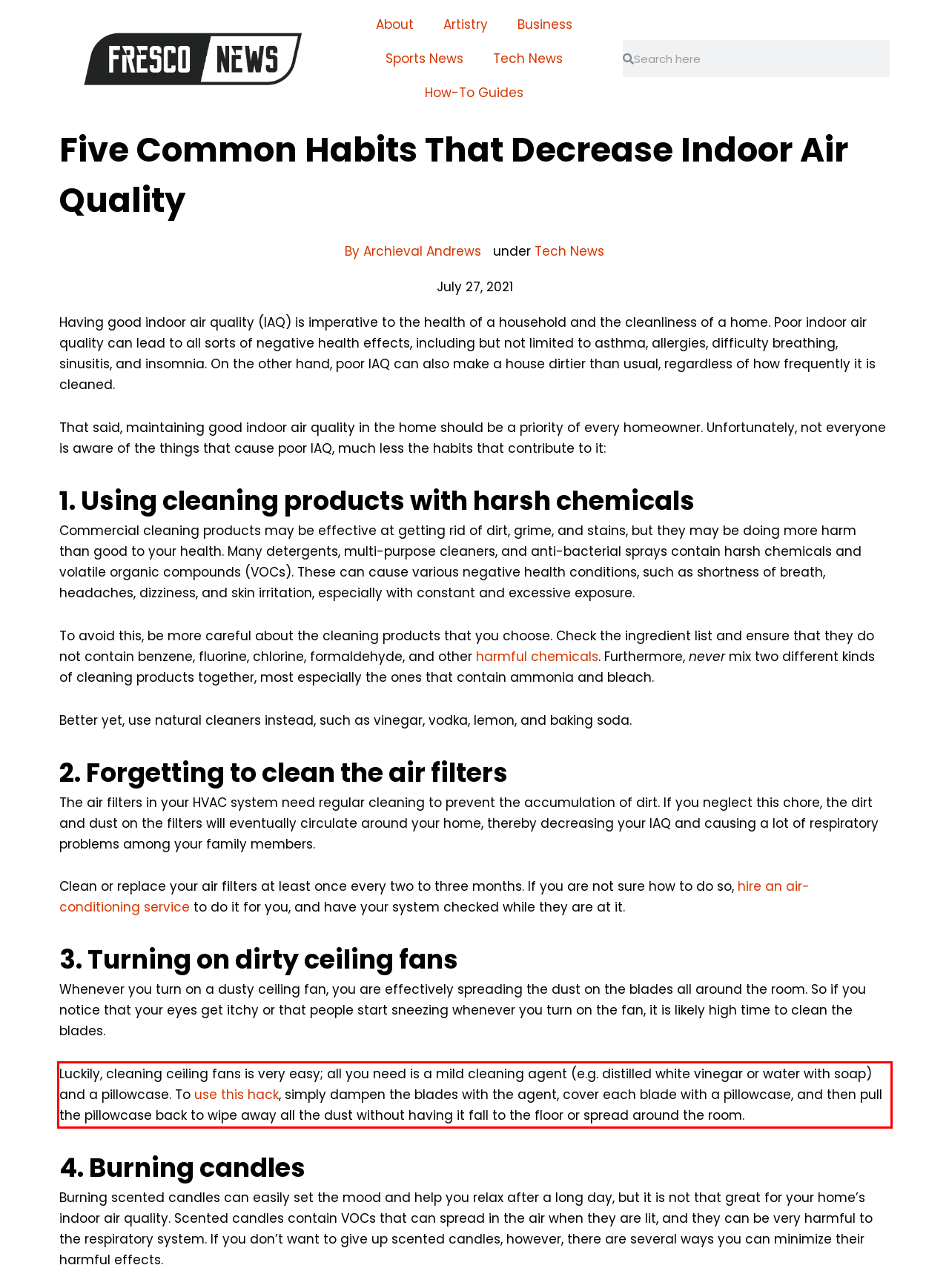Analyze the screenshot of a webpage where a red rectangle is bounding a UI element. Extract and generate the text content within this red bounding box.

Luckily, cleaning ceiling fans is very easy; all you need is a mild cleaning agent (e.g. distilled white vinegar or water with soap) and a pillowcase. To use this hack, simply dampen the blades with the agent, cover each blade with a pillowcase, and then pull the pillowcase back to wipe away all the dust without having it fall to the floor or spread around the room.